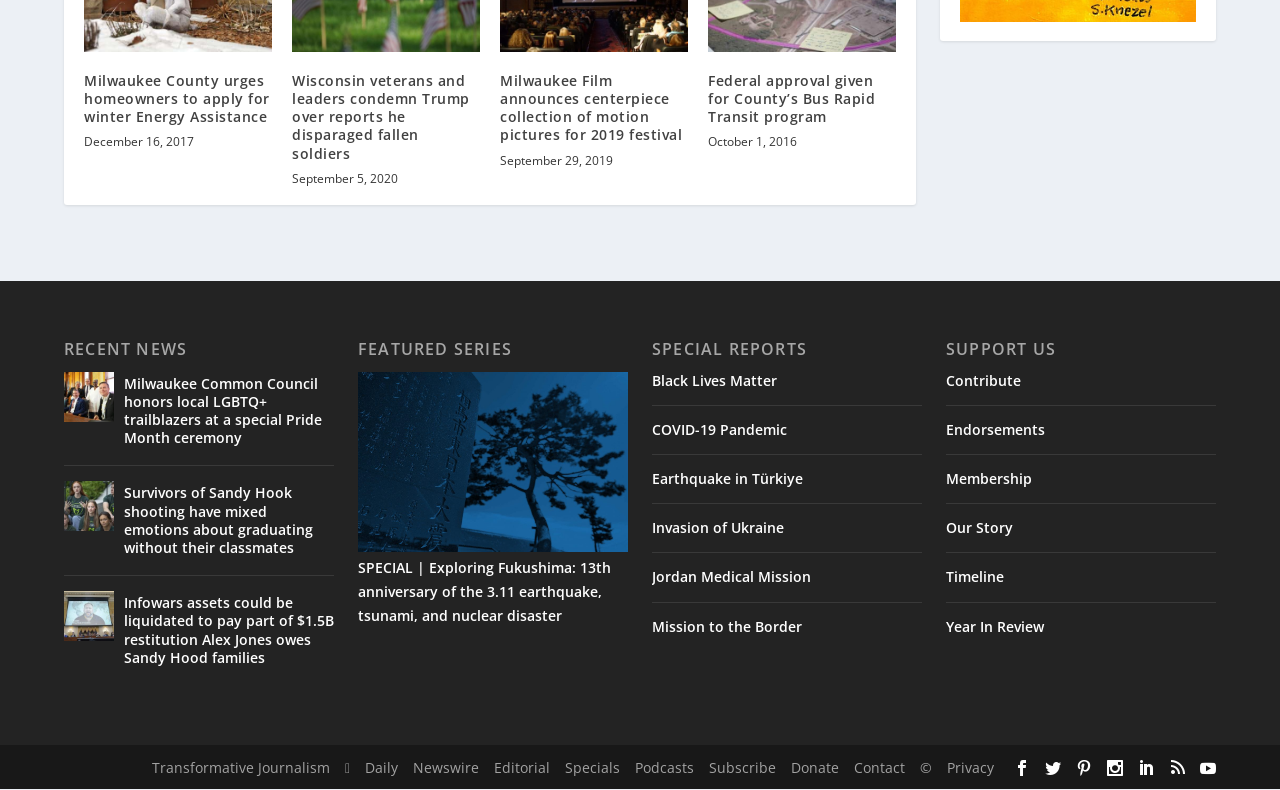What is the date of the news article 'Milwaukee County urges homeowners to apply for winter Energy Assistance'?
Please provide a comprehensive answer based on the details in the screenshot.

I found the date by looking at the StaticText element with the text 'December 16, 2017' which is located below the heading element with the text 'Milwaukee County urges homeowners to apply for winter Energy Assistance'.